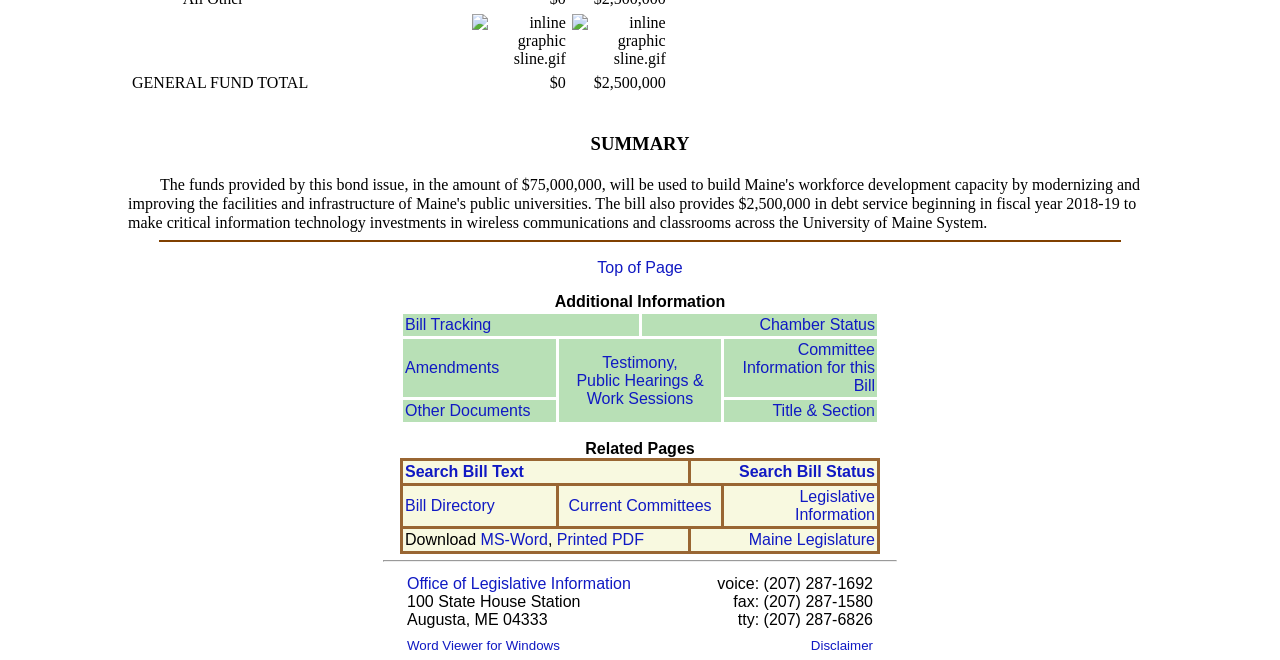Respond to the question below with a single word or phrase:
What is the address of the Office of Legislative Information?

100 State House Station Augusta, ME 04333